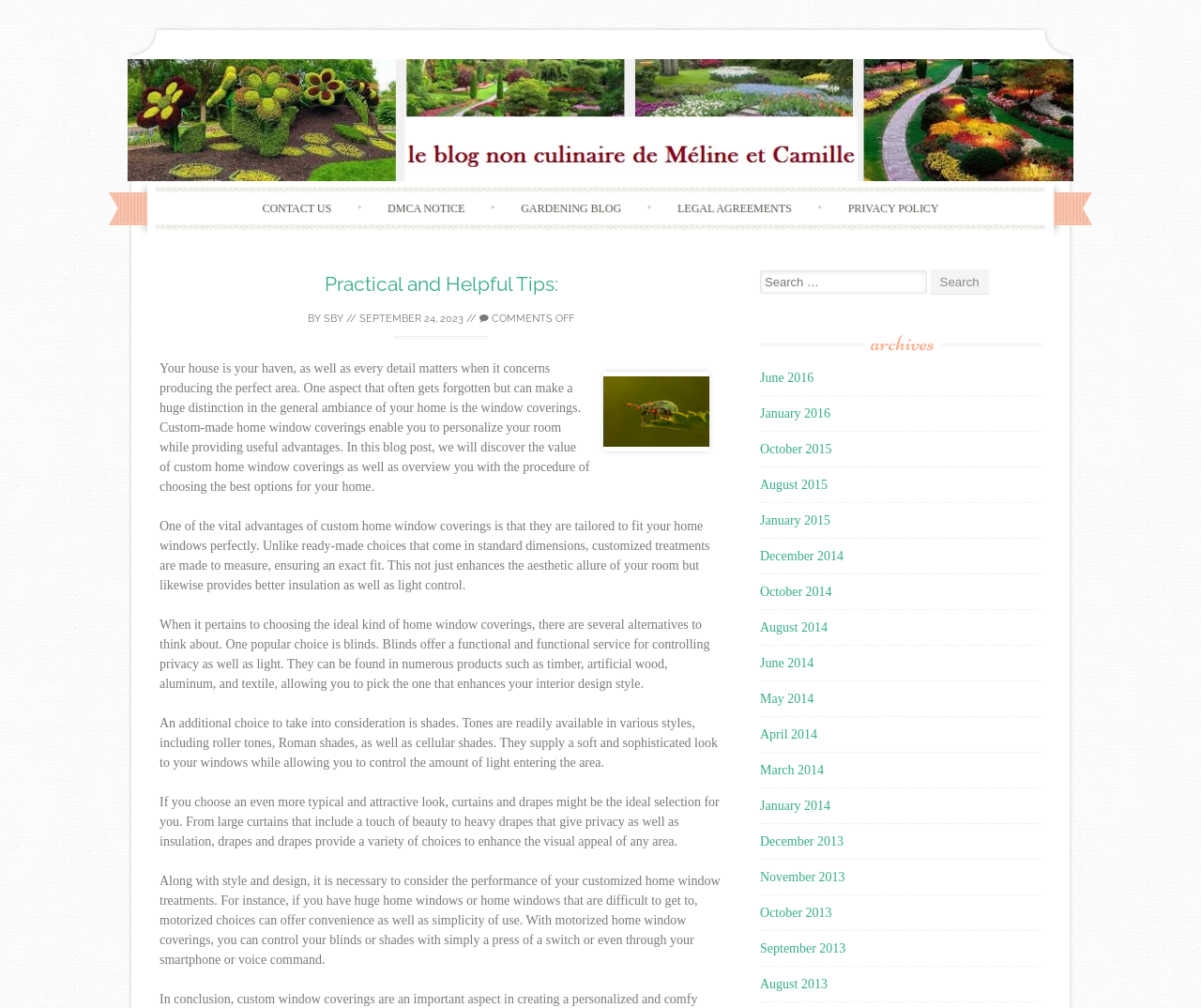Answer the following query with a single word or phrase:
What is the main topic of this blog post?

Custom home window coverings